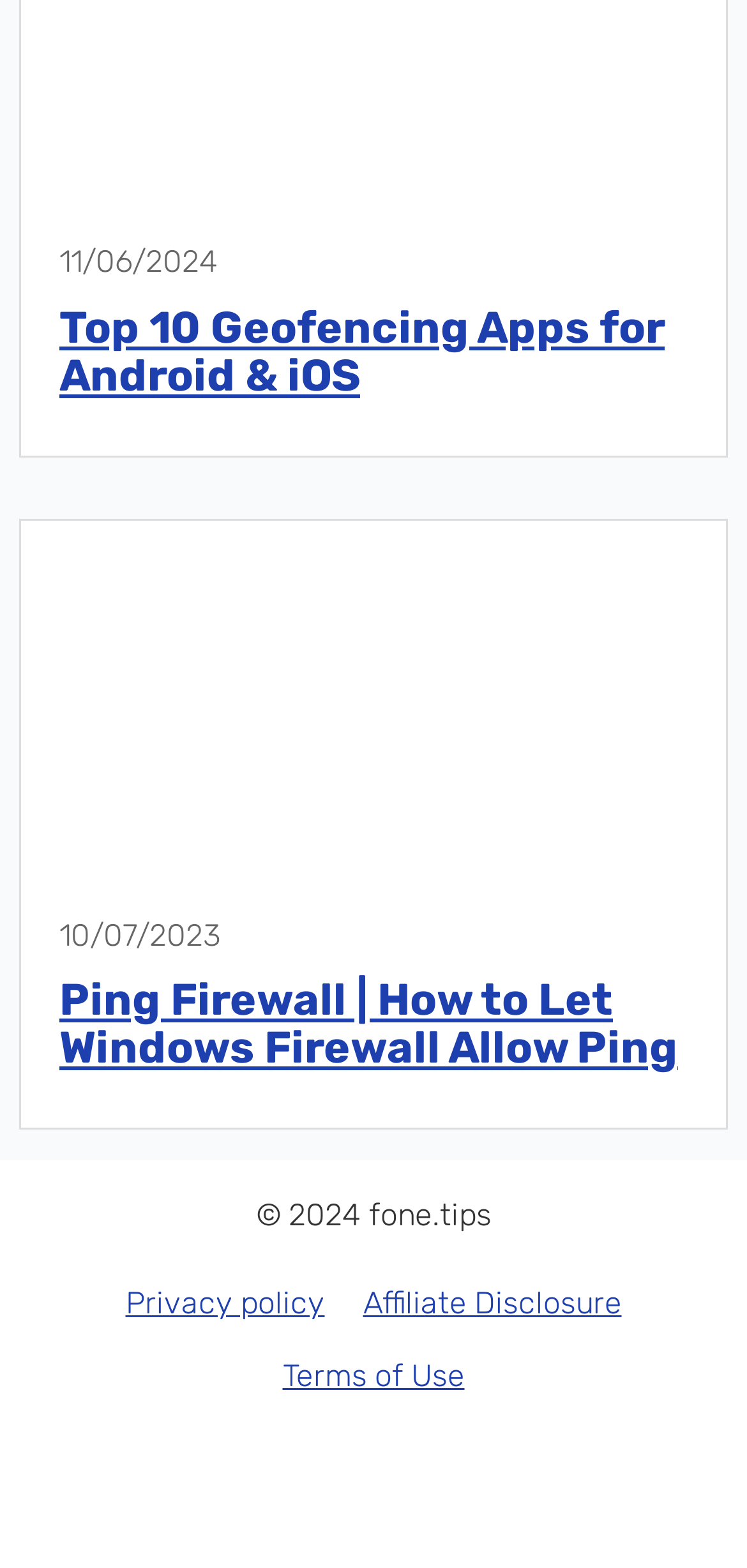What is the topic of the second article on the webpage?
Based on the visual content, answer with a single word or a brief phrase.

Ping Firewall